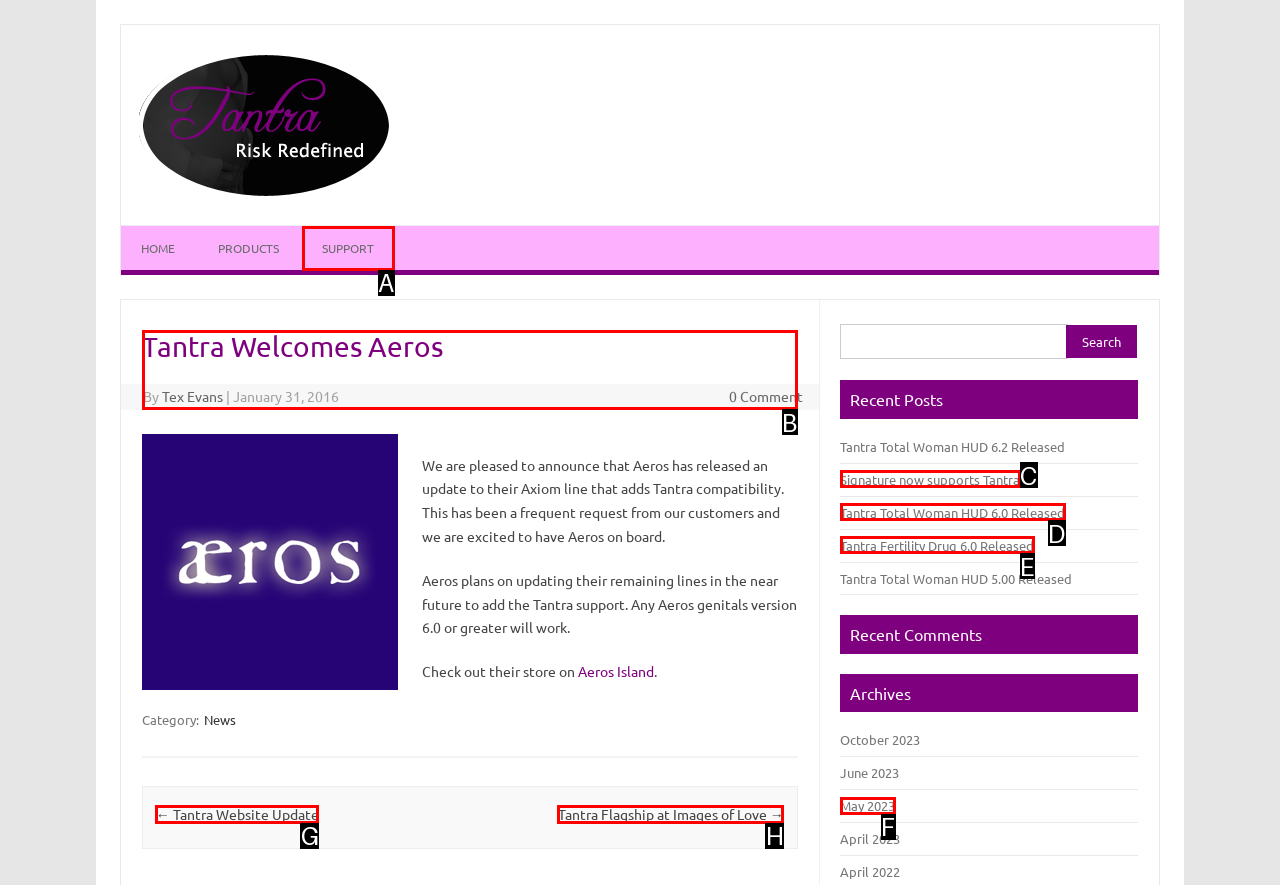Indicate the HTML element to be clicked to accomplish this task: Read the 'Tantra Welcomes Aeros' article Respond using the letter of the correct option.

B